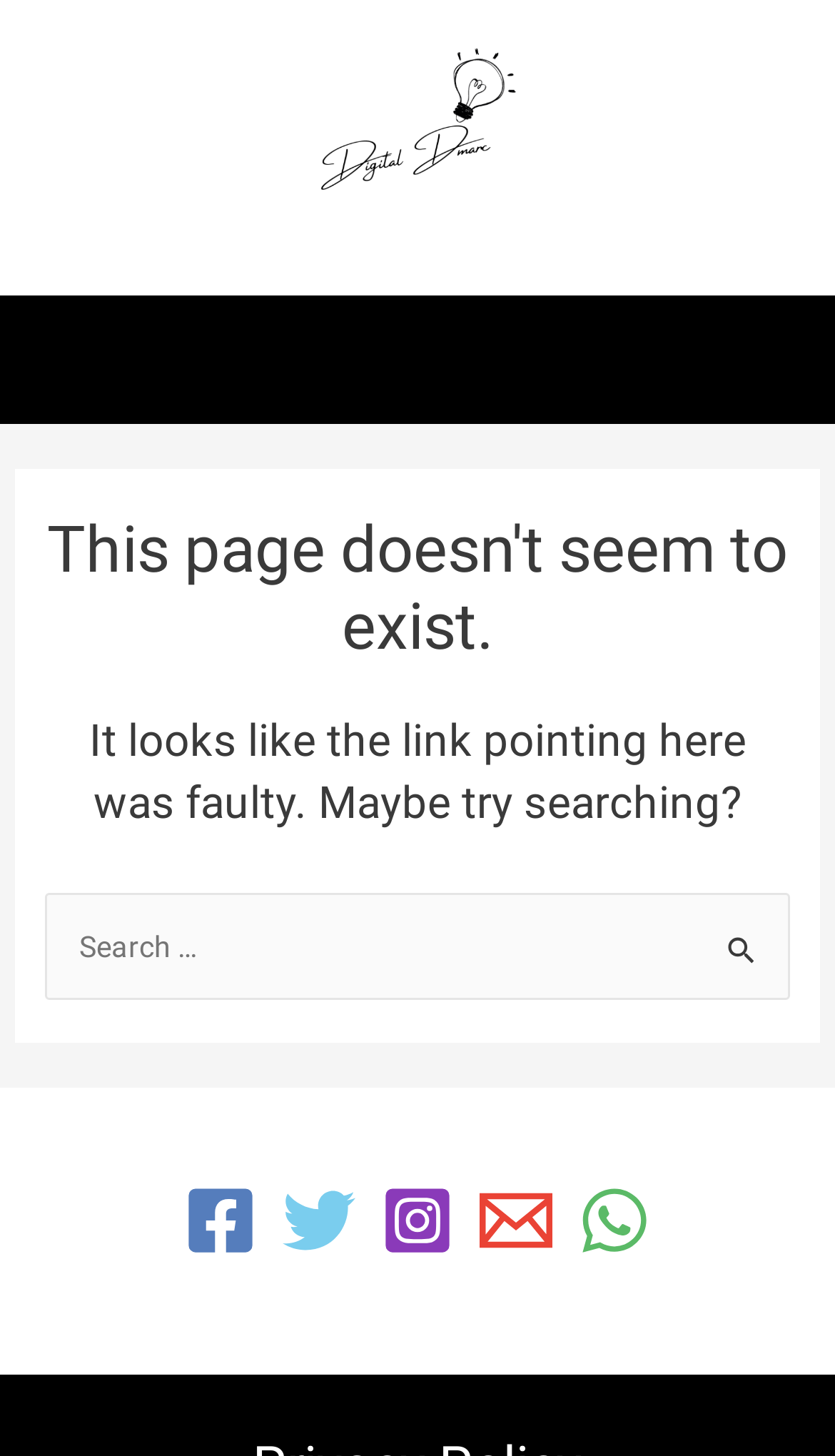Generate a thorough caption that explains the contents of the webpage.

This webpage displays a "Page Not Found" error message. At the top, there is a link to "Digital Dmarc" accompanied by an image with the same name, positioned near the top center of the page. Below this, there are two links: one for a phone number "+91-9870189770" and another for an email address "service@digitaldmarc.com", placed side by side near the top left and top right of the page, respectively.

The main content of the page is a header section that spans the entire width of the page, containing a heading that reads "This page doesn't seem to exist." followed by another heading that says "It looks like the link pointing here was faulty. Maybe try searching?".

Below the header section, there is a search bar that occupies most of the page width, accompanied by a "Search Submit" button on the right and a "Search" button on the left. The search bar contains a searchbox with a placeholder text "Search for: Search Submit".

At the bottom of the page, there are five social media links: Facebook, Twitter, Instagram, Email, and WhatsApp, each accompanied by an image representing the respective platform. These links are arranged horizontally, taking up most of the page width.